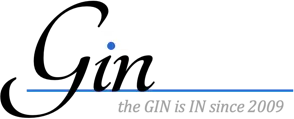Examine the image and give a thorough answer to the following question:
What is the color of the line below the main text?

The sleek line below the main text adds a modern touch to the logo and is rendered in a blue color, which provides a nice contrast to the main text.